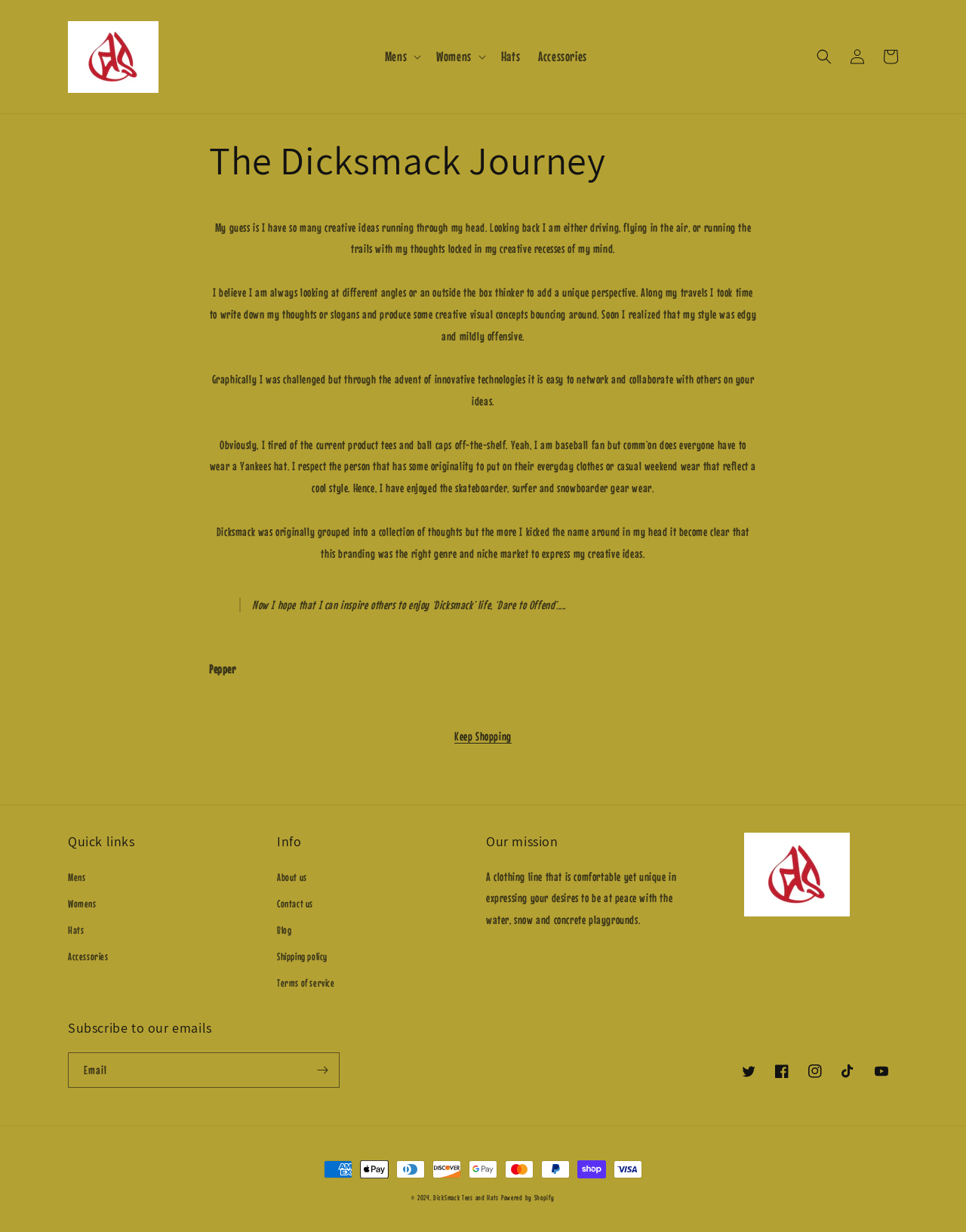Using the element description: "Powered by Shopify", determine the bounding box coordinates. The coordinates should be in the format [left, top, right, bottom], with values between 0 and 1.

[0.519, 0.969, 0.574, 0.975]